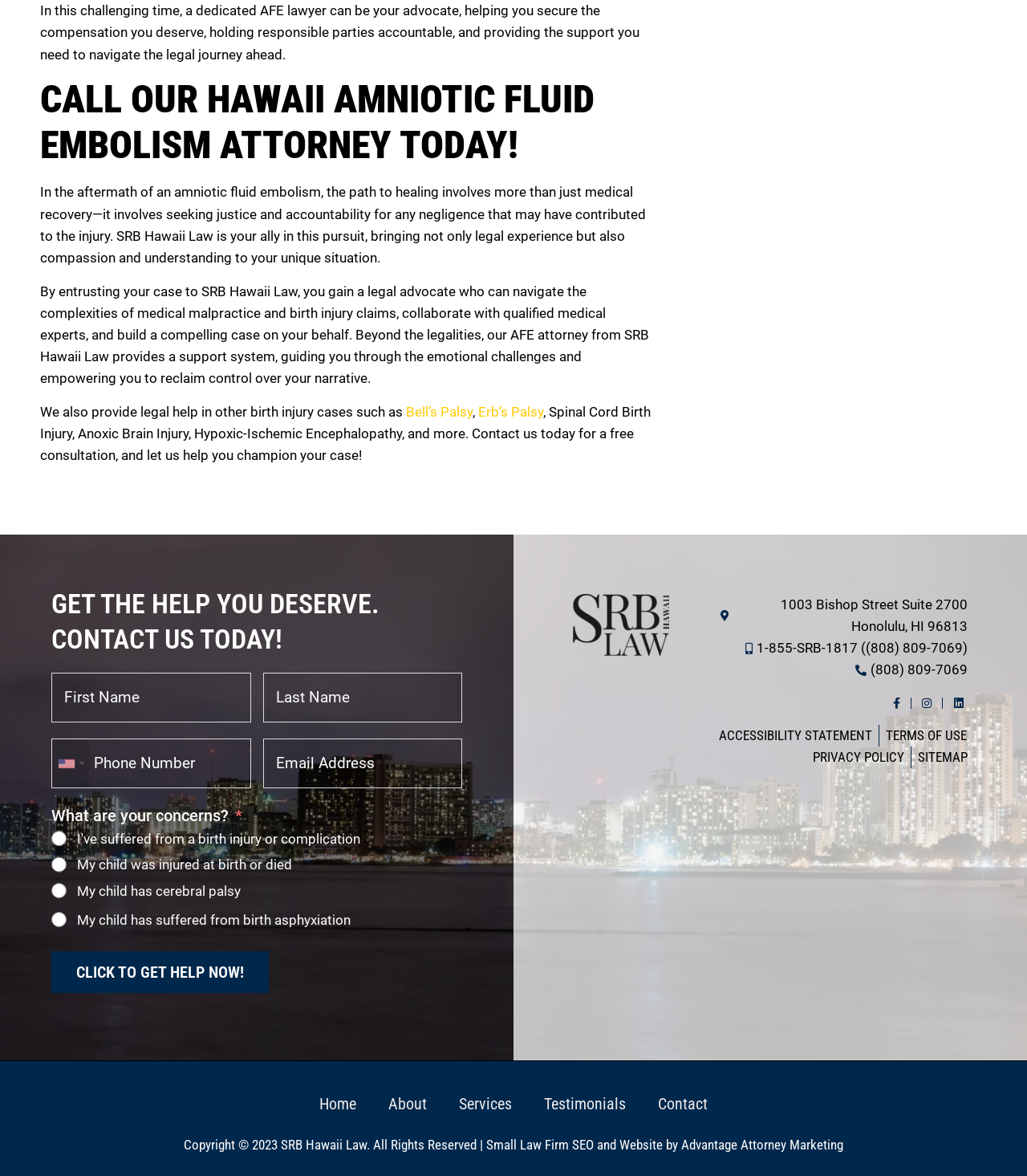Find the bounding box coordinates for the element that must be clicked to complete the instruction: "View the map of SRB Hawaii Law". The coordinates should be four float numbers between 0 and 1, indicated as [left, top, right, bottom].

[0.55, 0.66, 0.95, 0.826]